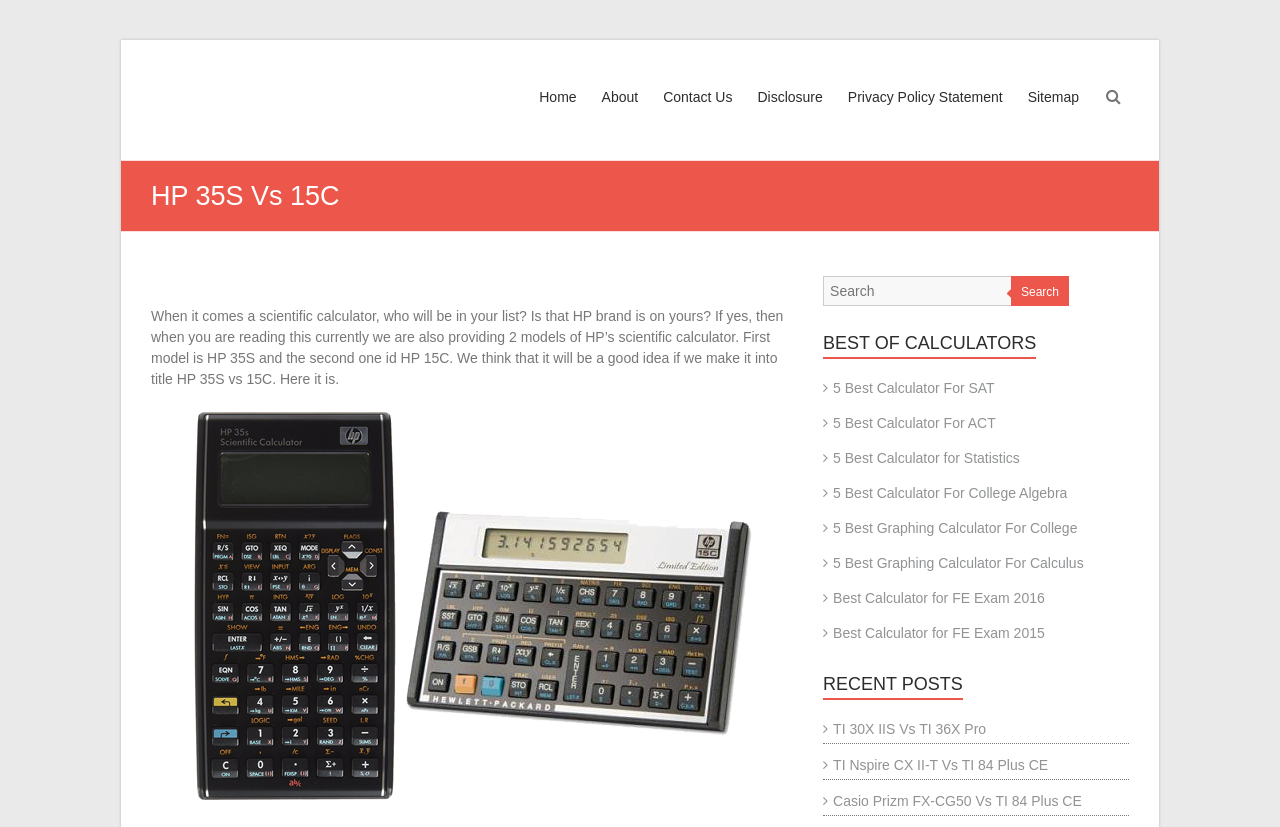Could you find the bounding box coordinates of the clickable area to complete this instruction: "View the 'Best Calculator For SAT' article"?

[0.643, 0.459, 0.777, 0.479]